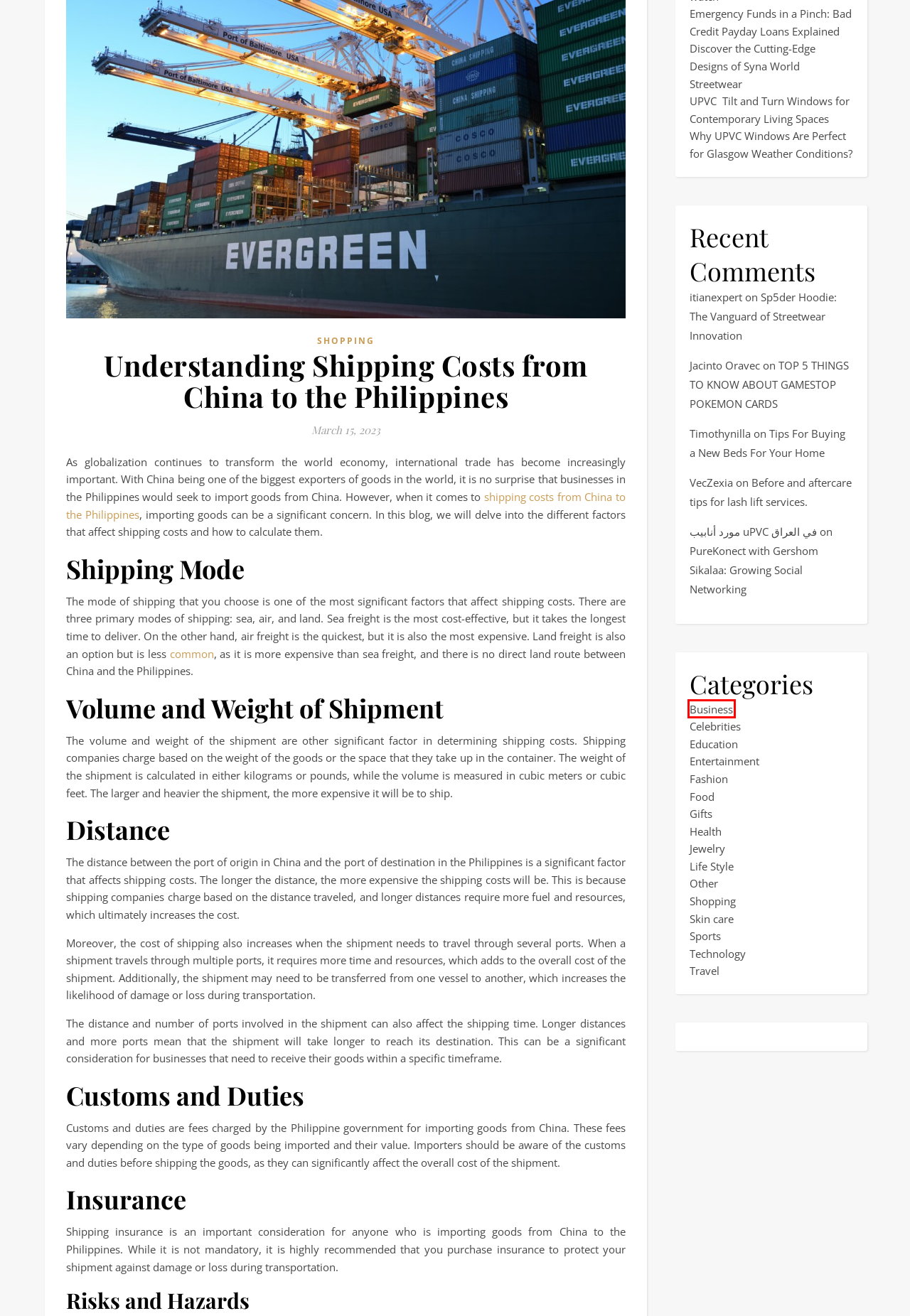You have been given a screenshot of a webpage with a red bounding box around a UI element. Select the most appropriate webpage description for the new webpage that appears after clicking the element within the red bounding box. The choices are:
A. TOP 5 THINGS TO KNOW ABOUT GAMESTOP POKEMON CARDS
B. Entertainment Archives - EasytoEnd
C. Before and aftercare tips for lash lift services. - EasytoEnd
D. UPVC  Tilt and Turn Windows for Contemporary Living Spaces - EasytoEnd
E. Education Archives - EasytoEnd
F. Sp5der Hoodie: The Vanguard of Streetwear Innovation
G. Business Archives - EasytoEnd
H. Food Archives - EasytoEnd

G